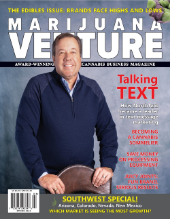What is the focus of the magazine?
Please answer the question with as much detail as possible using the screenshot.

The cover effectively conveys the magazine's mission to inform and educate its readers about the evolving cannabis industry, making it a valuable resource for cultivators, retailers, and anyone interested in this burgeoning market.